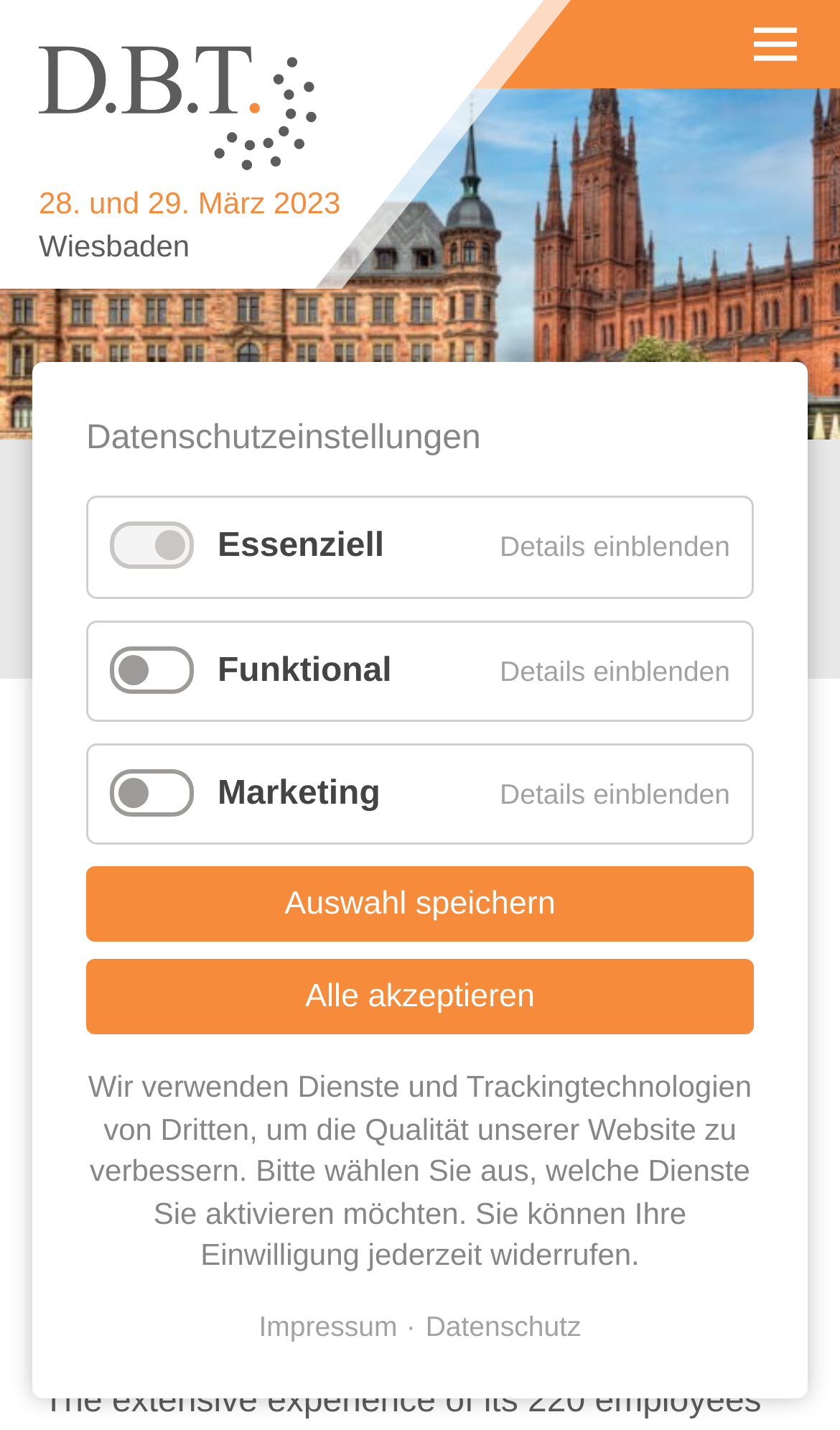What is the location of the event?
Based on the image, answer the question with as much detail as possible.

I found the location of the event by looking at the text 'Wiesbaden' on the page, which is likely to be the location of the Deutsche Biotechnologietage 2023 event.